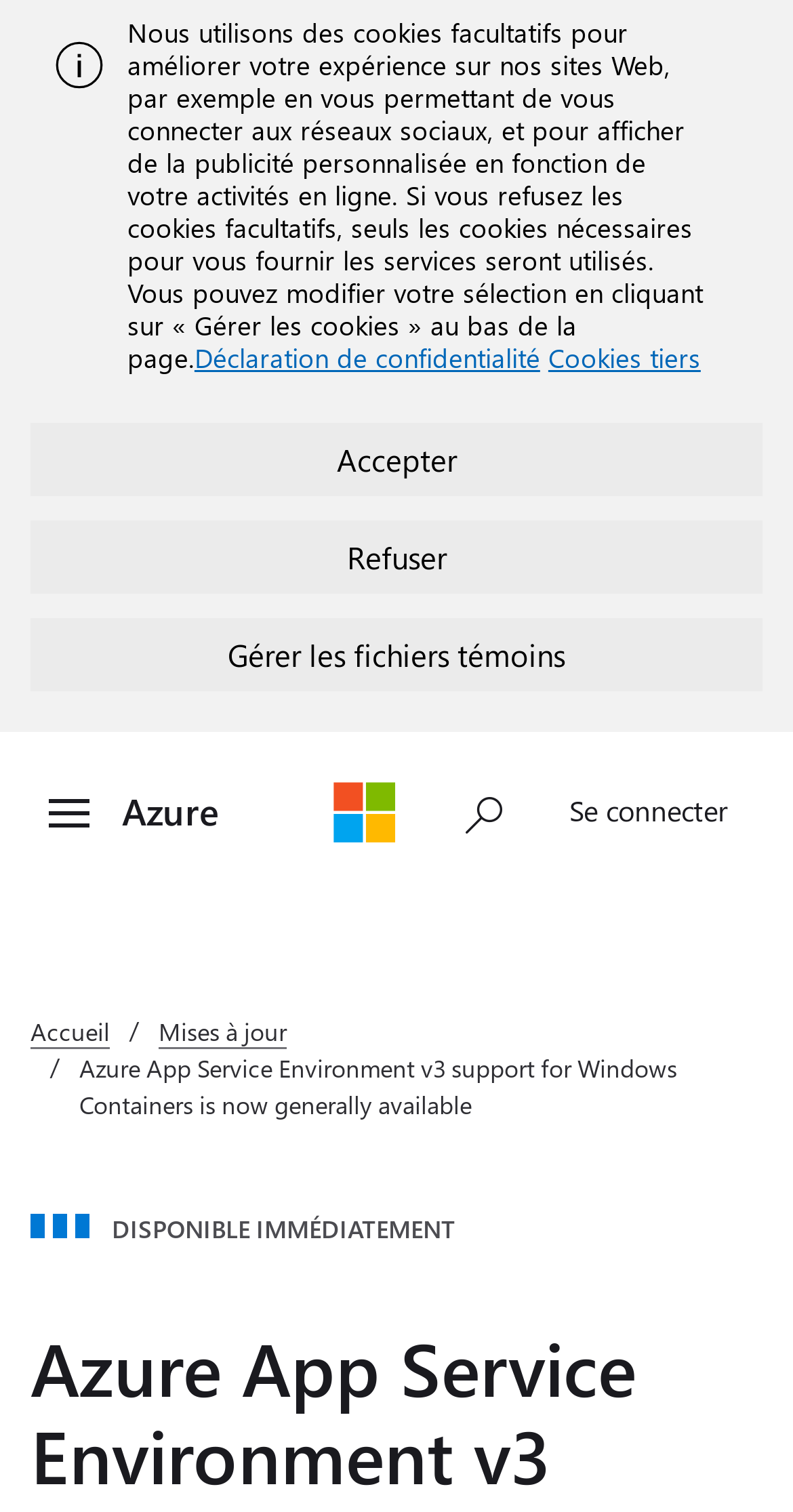Please locate the bounding box coordinates of the element's region that needs to be clicked to follow the instruction: "contact us". The bounding box coordinates should be provided as four float numbers between 0 and 1, i.e., [left, top, right, bottom].

None